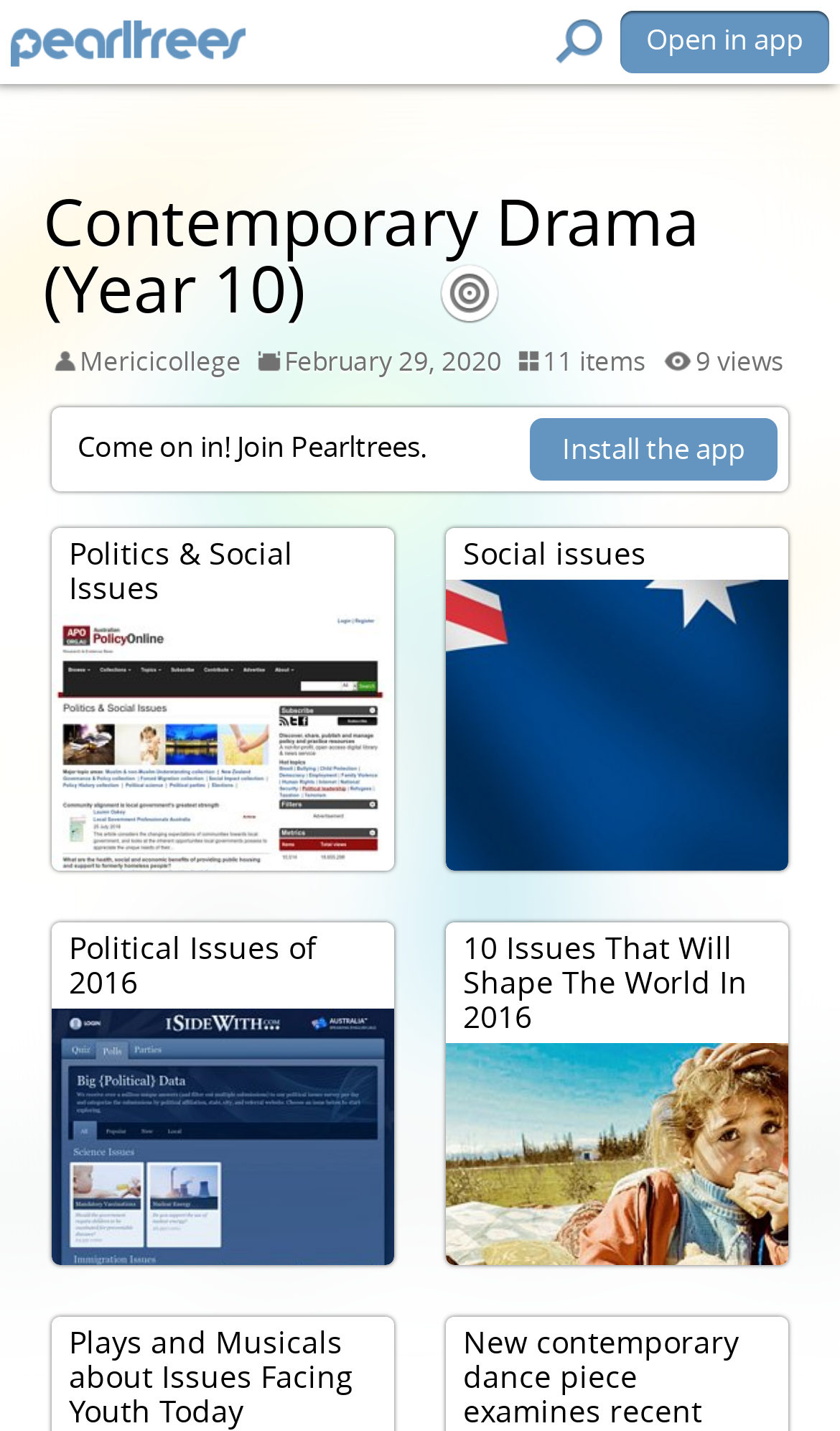Find the coordinates for the bounding box of the element with this description: "Open in app".

[0.738, 0.008, 0.987, 0.051]